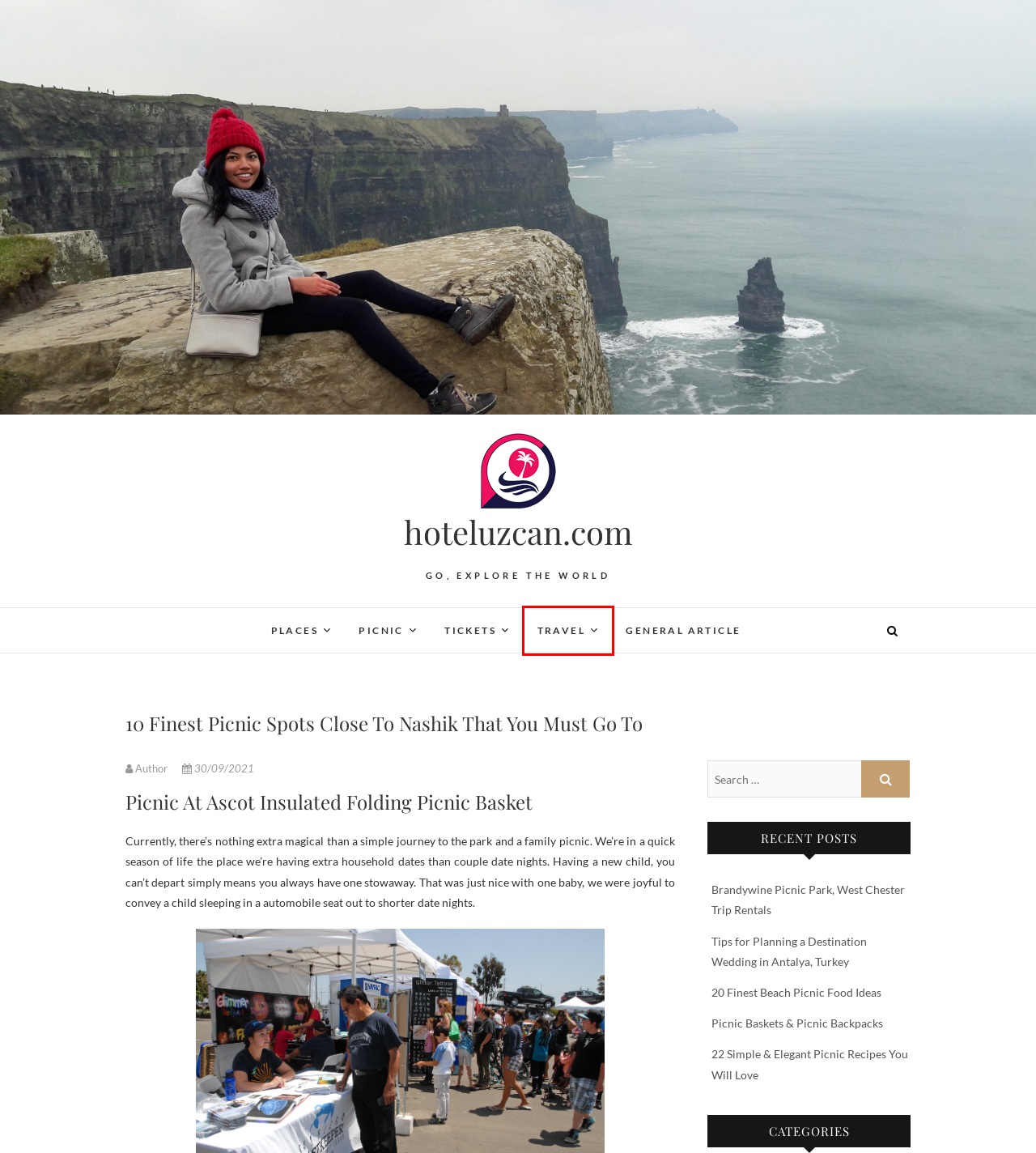You are provided with a screenshot of a webpage highlighting a UI element with a red bounding box. Choose the most suitable webpage description that matches the new page after clicking the element in the bounding box. Here are the candidates:
A. Travel Packages Archives - hoteluzcan.com
B. Picnic Baskets & Picnic Backpacks - hoteluzcan.com
C. Author, Author at hoteluzcan.com
D. Picnic Archives - hoteluzcan.com
E. 20 Finest Beach Picnic Food Ideas - hoteluzcan.com
F. Brandywine Picnic Park, West Chester Trip Rentals - hoteluzcan.com
G. Tips for Planning a Destination Wedding in Antalya, Turkey - hoteluzcan.com
H. Destination Archives - hoteluzcan.com

A